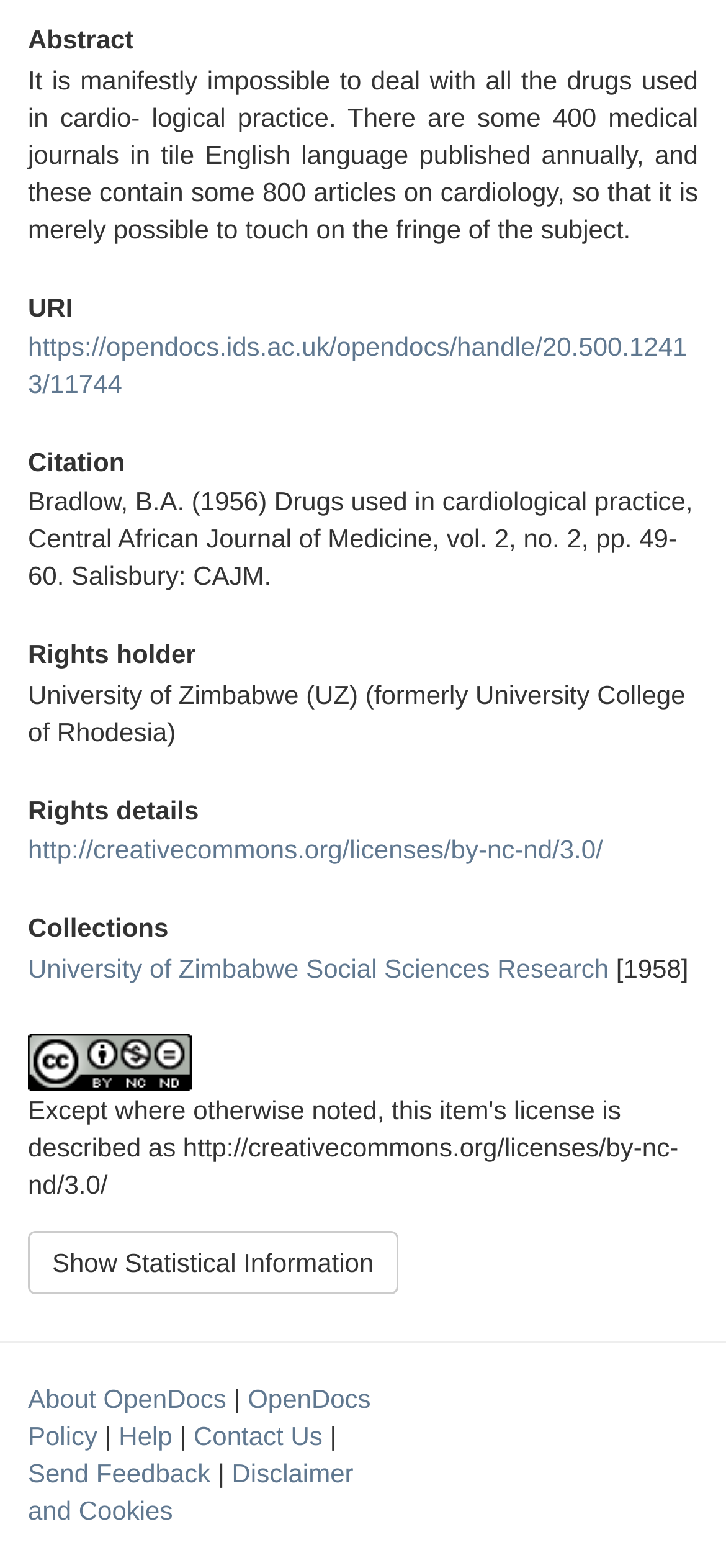Determine the bounding box coordinates in the format (top-left x, top-left y, bottom-right x, bottom-right y). Ensure all values are floating point numbers between 0 and 1. Identify the bounding box of the UI element described by: Contact Us

[0.267, 0.906, 0.444, 0.925]